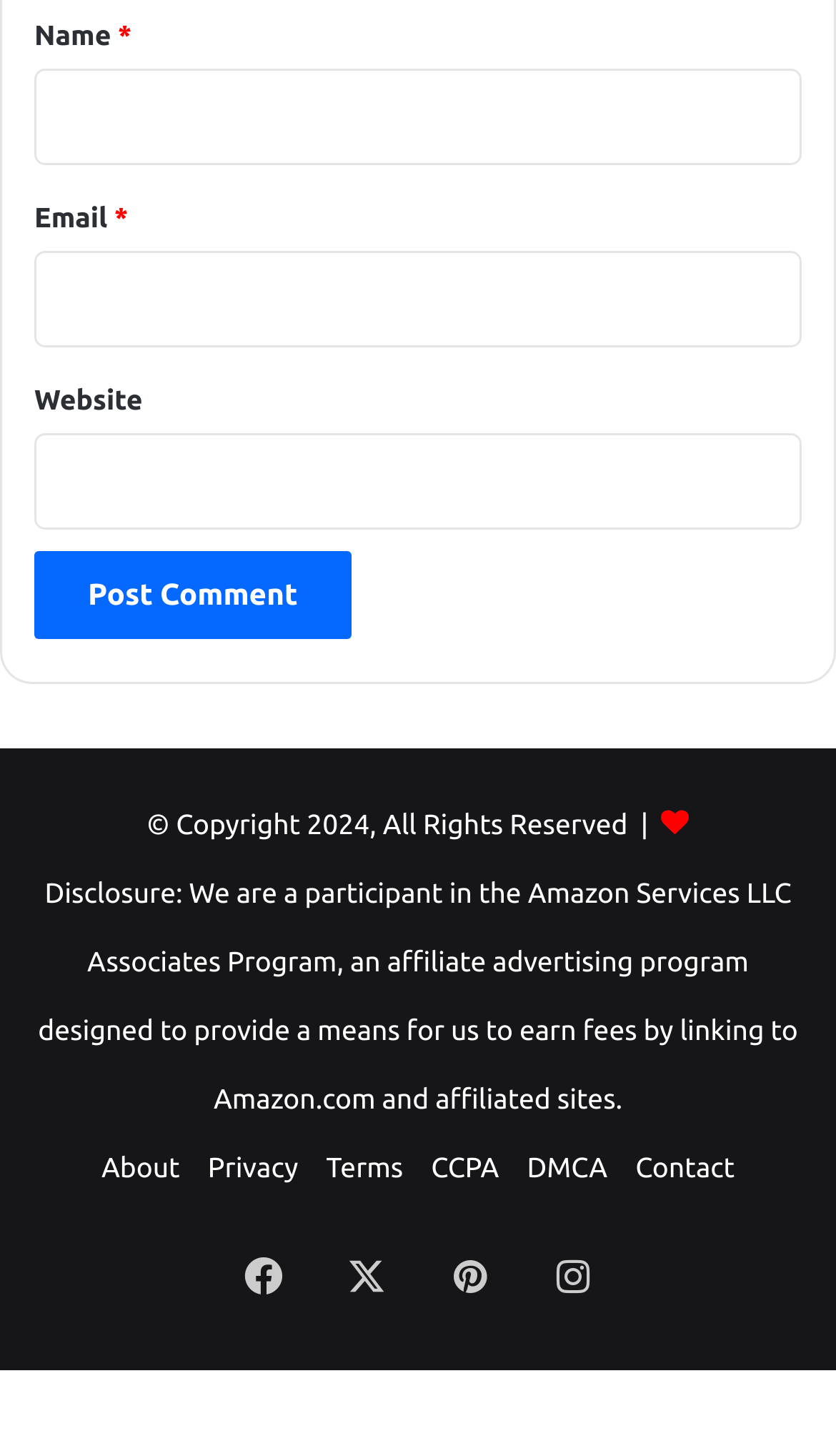Pinpoint the bounding box coordinates of the clickable element needed to complete the instruction: "Open Facebook". The coordinates should be provided as four float numbers between 0 and 1: [left, top, right, bottom].

[0.254, 0.84, 0.377, 0.911]